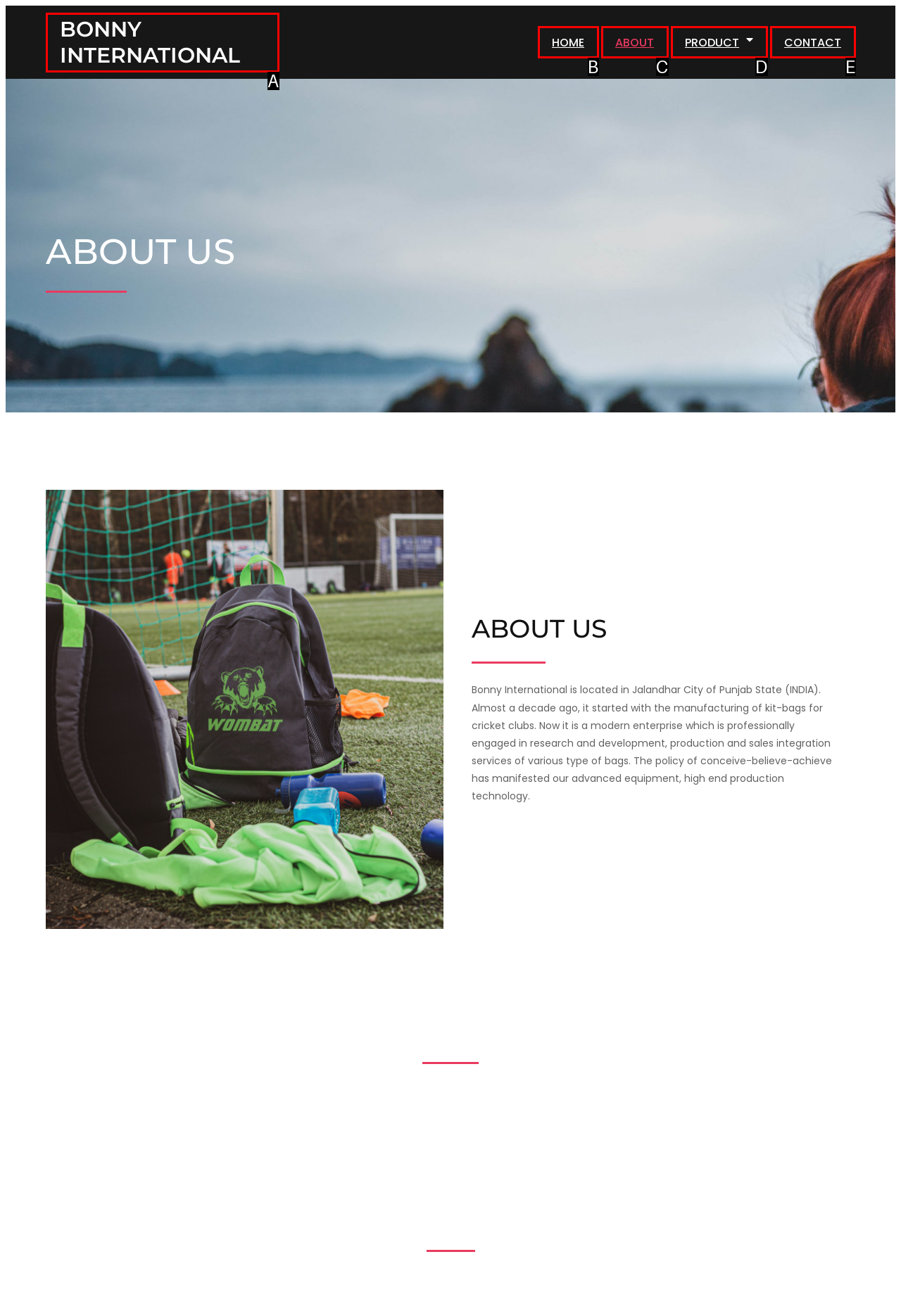From the description: Aspekty techniczne, identify the option that best matches and reply with the letter of that option directly.

None